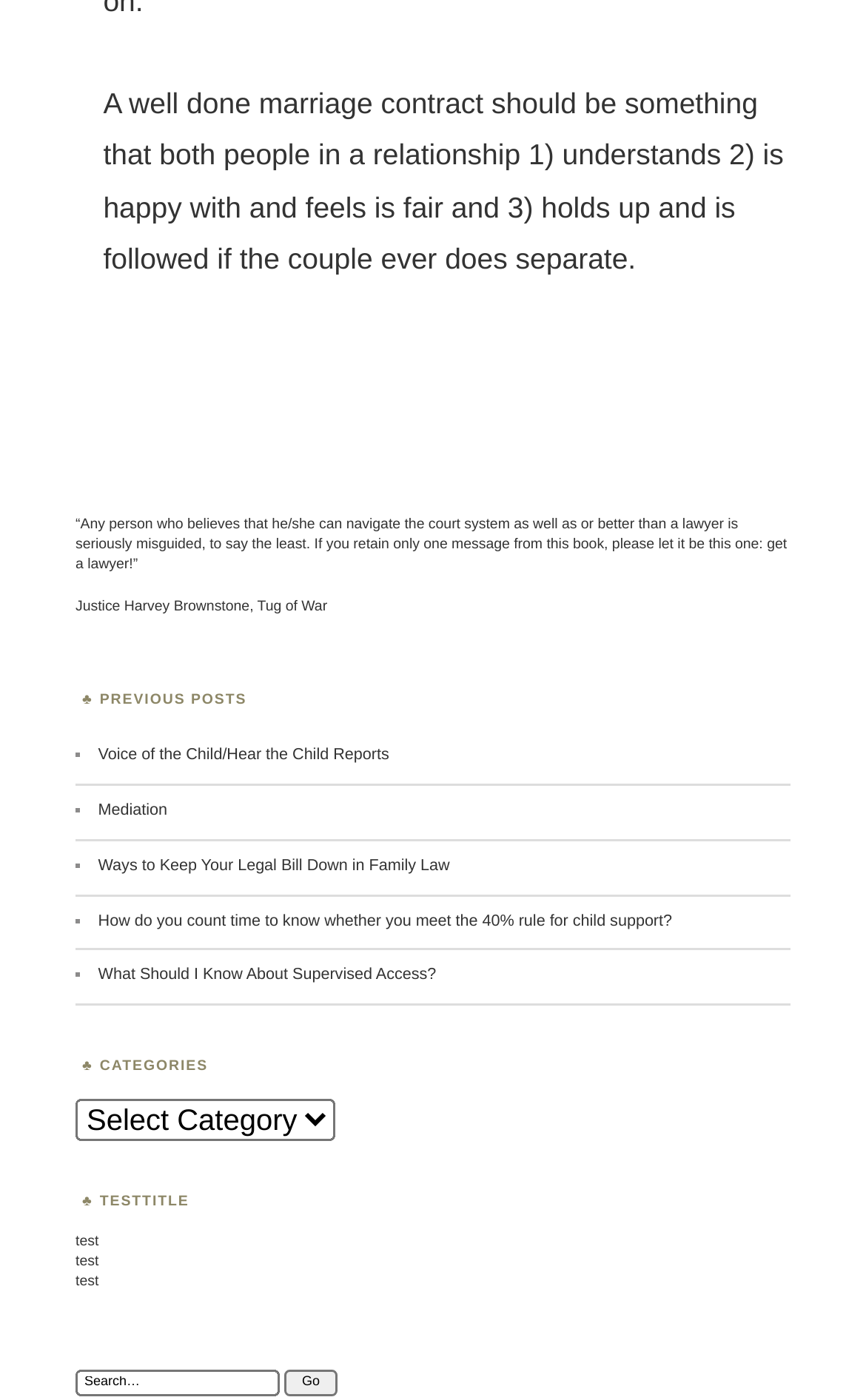Specify the bounding box coordinates of the area that needs to be clicked to achieve the following instruction: "Select a category".

[0.087, 0.784, 0.387, 0.815]